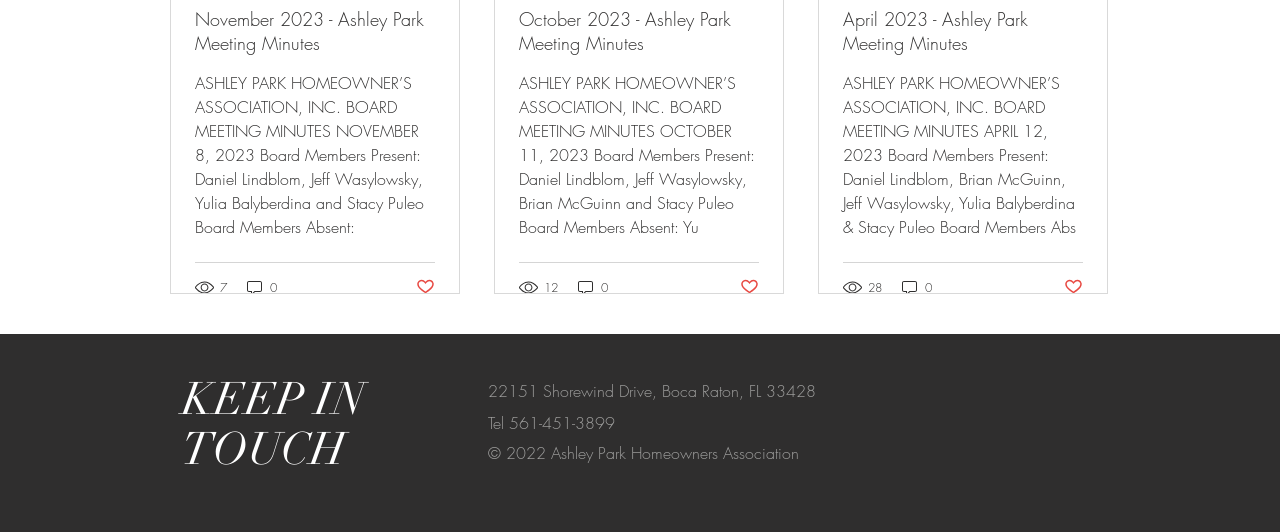What is the copyright year of Ashley Park Homeowners Association?
Using the image, answer in one word or phrase.

2022